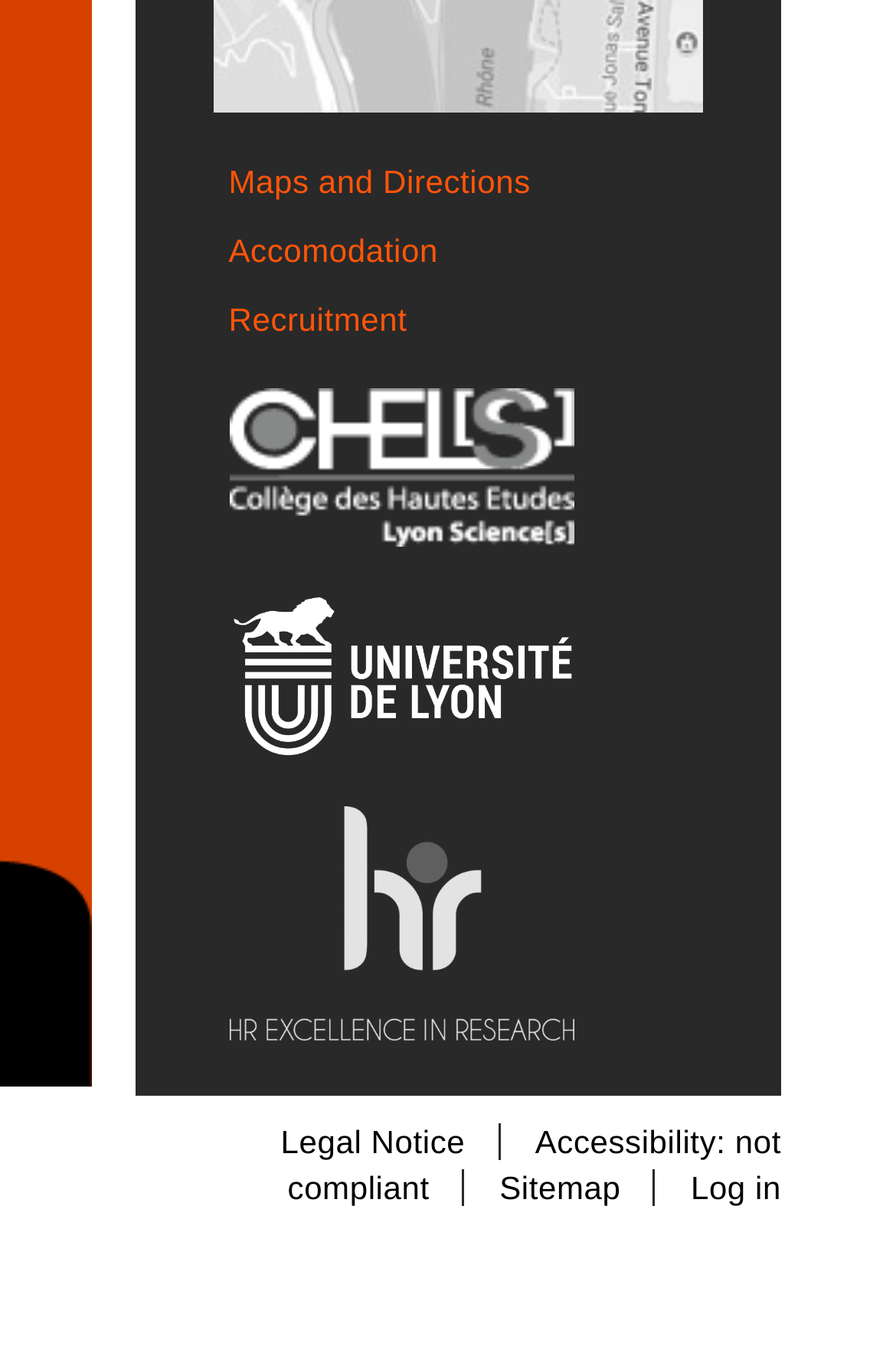Provide the bounding box coordinates of the section that needs to be clicked to accomplish the following instruction: "View Accommodation."

[0.255, 0.171, 0.489, 0.198]